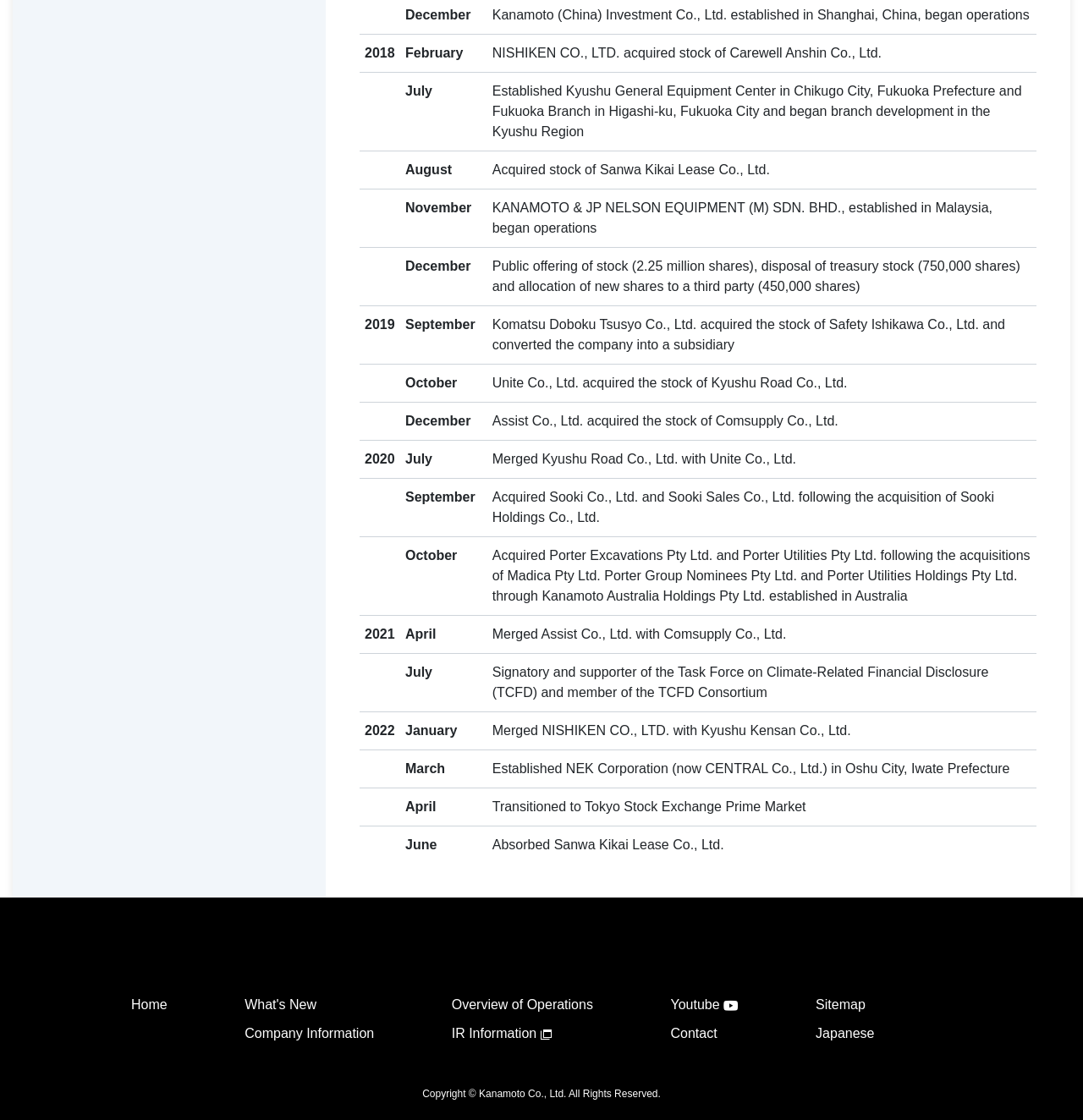Identify the bounding box coordinates of the area that should be clicked in order to complete the given instruction: "Watch videos on 'Youtube'". The bounding box coordinates should be four float numbers between 0 and 1, i.e., [left, top, right, bottom].

[0.619, 0.891, 0.682, 0.903]